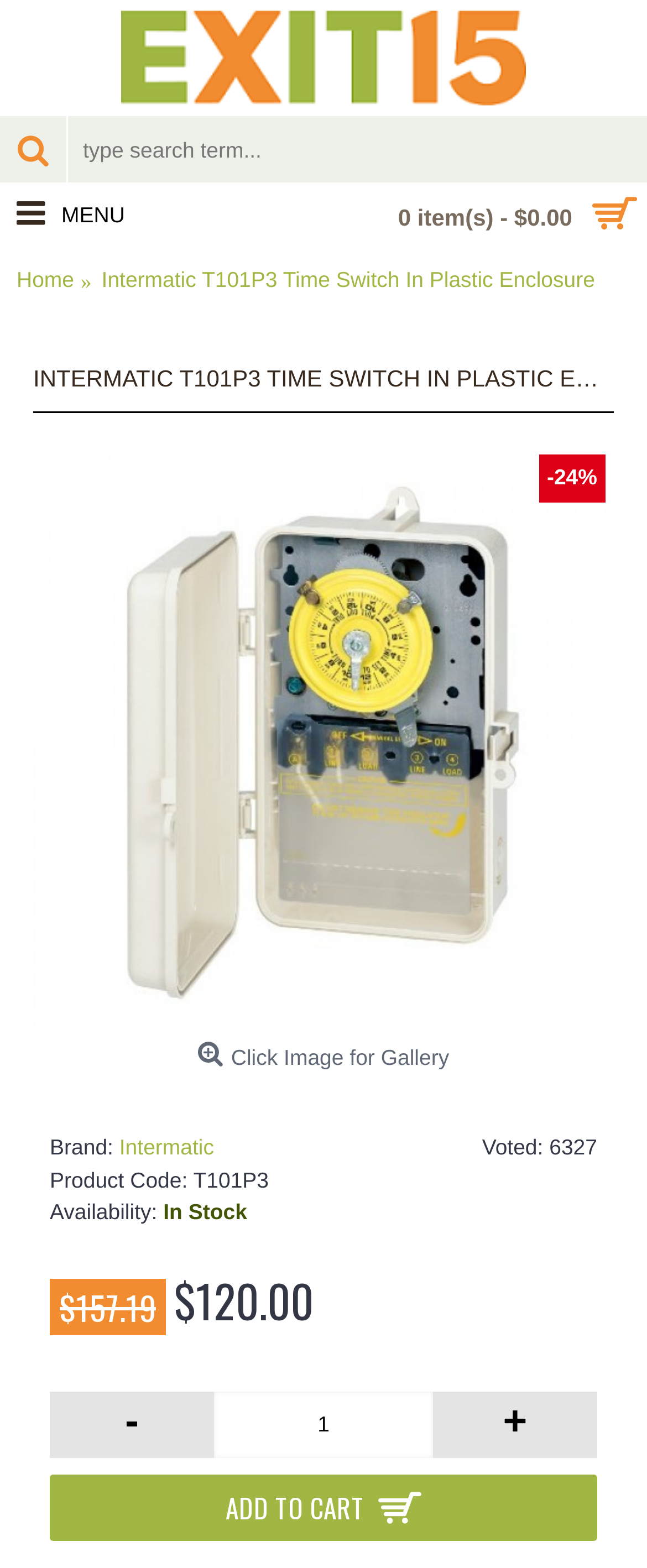Give the bounding box coordinates for the element described by: "Fluffy Rabbit Breeds".

None